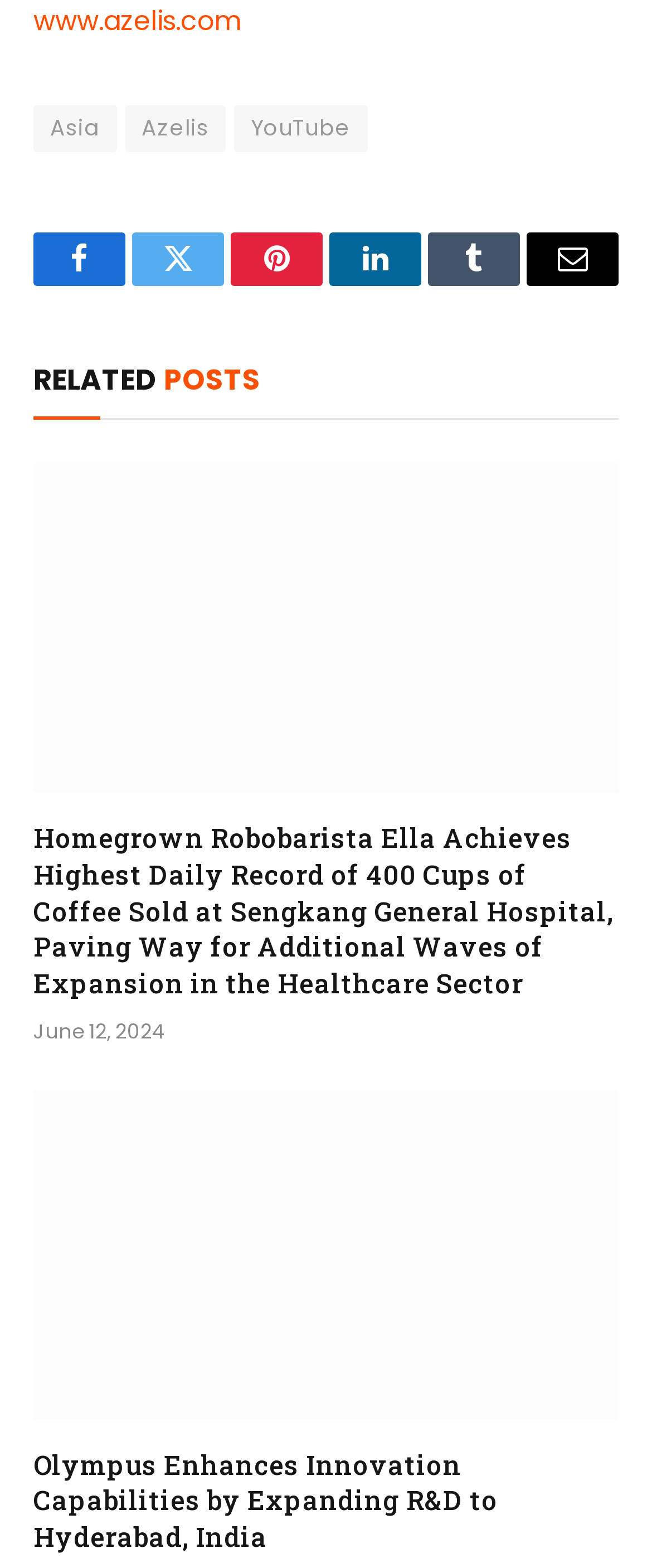Determine the bounding box for the UI element described here: "LinkedIn".

[0.505, 0.148, 0.646, 0.182]